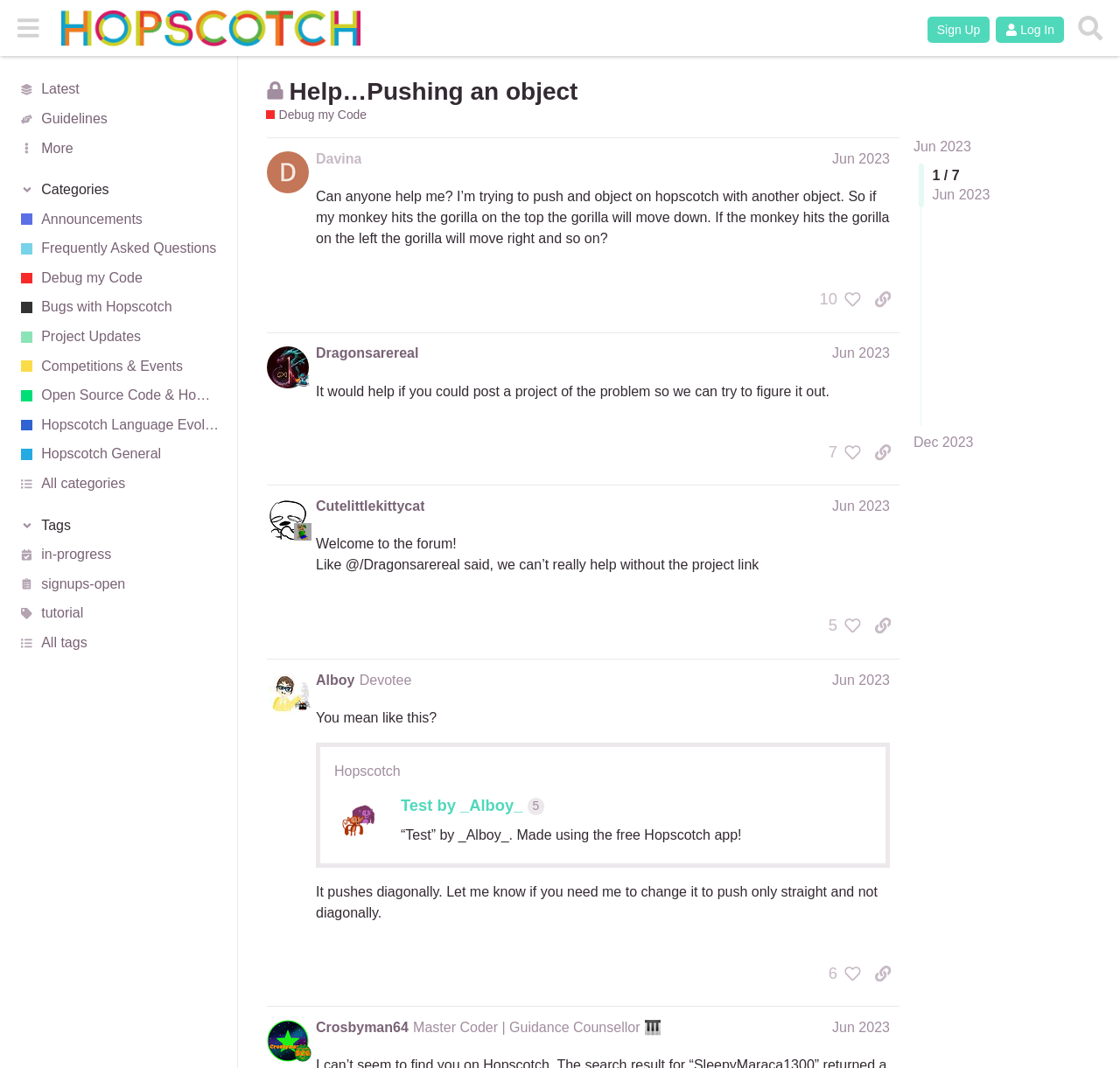Generate the text content of the main heading of the webpage.

Help…Pushing an object